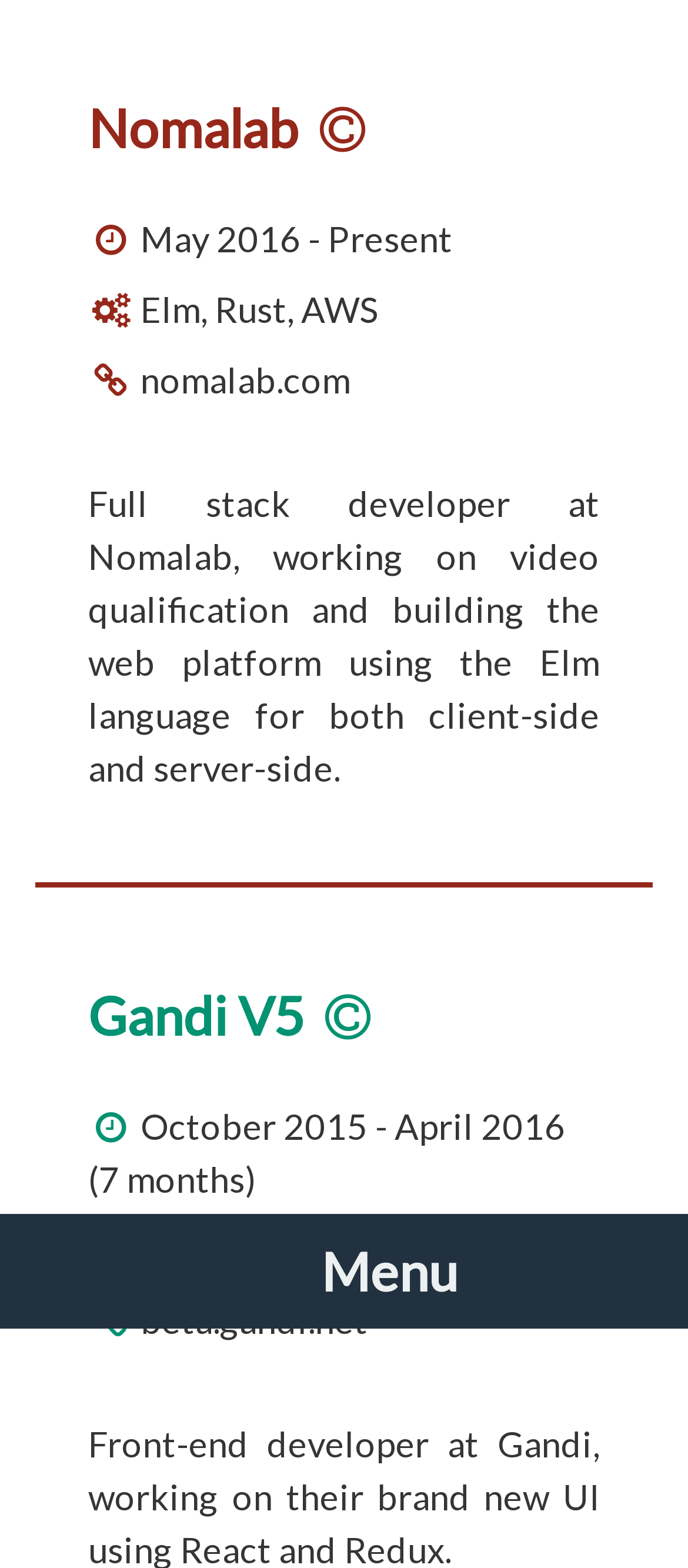What is the company name of the first project?
Please provide a comprehensive answer based on the visual information in the image.

I found the answer by looking at the first project section, where it says 'Nomalab ' as the heading, and then I saw the description 'Full stack developer at Nomalab...' which confirms that Nomalab is the company name.